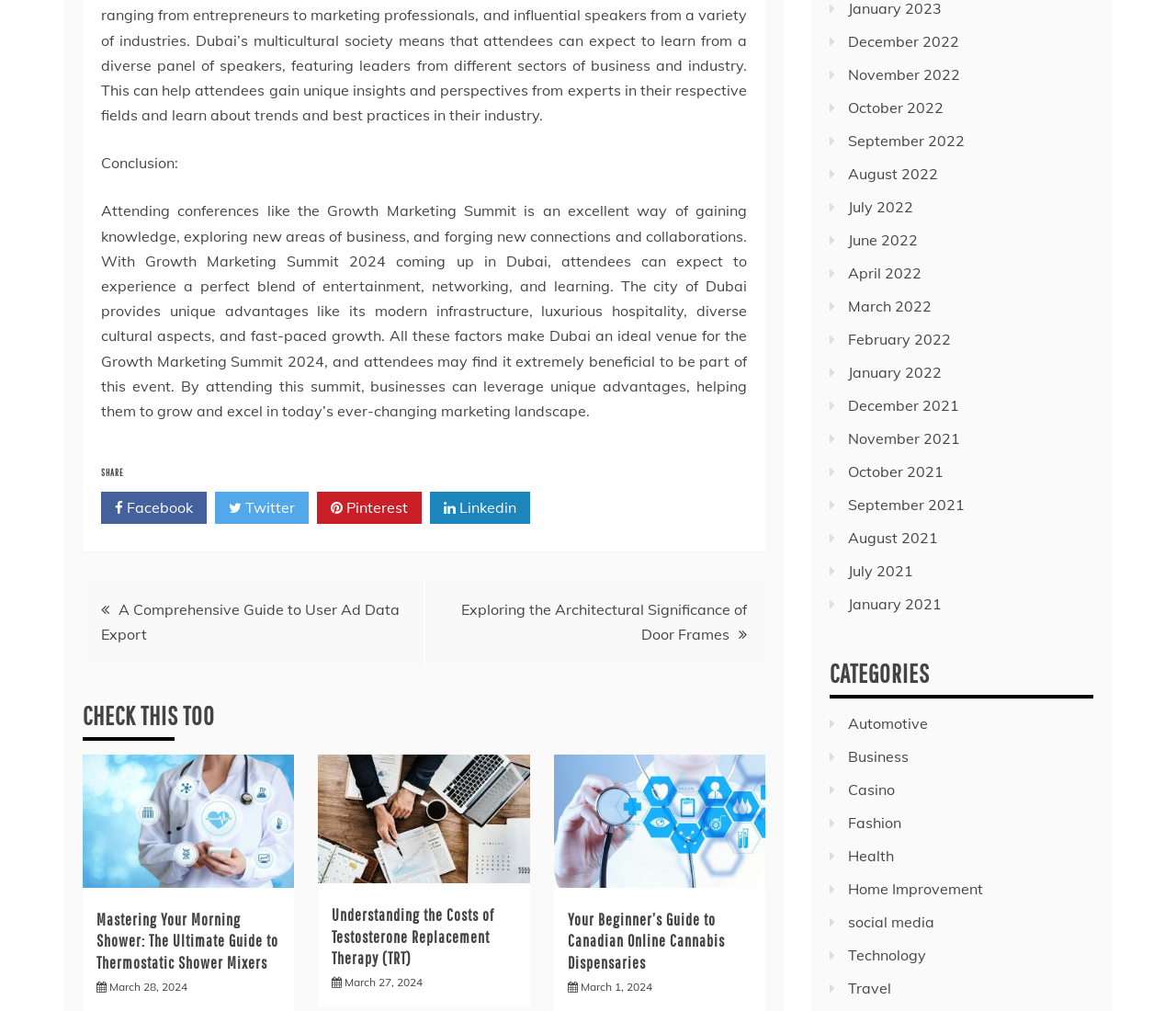Based on the visual content of the image, answer the question thoroughly: How many social media links are available?

I counted the number of social media links by looking at the links with icons Facebook, Twitter, Pinterest, and Linkedin, which are located under the 'Conclusion:' text.